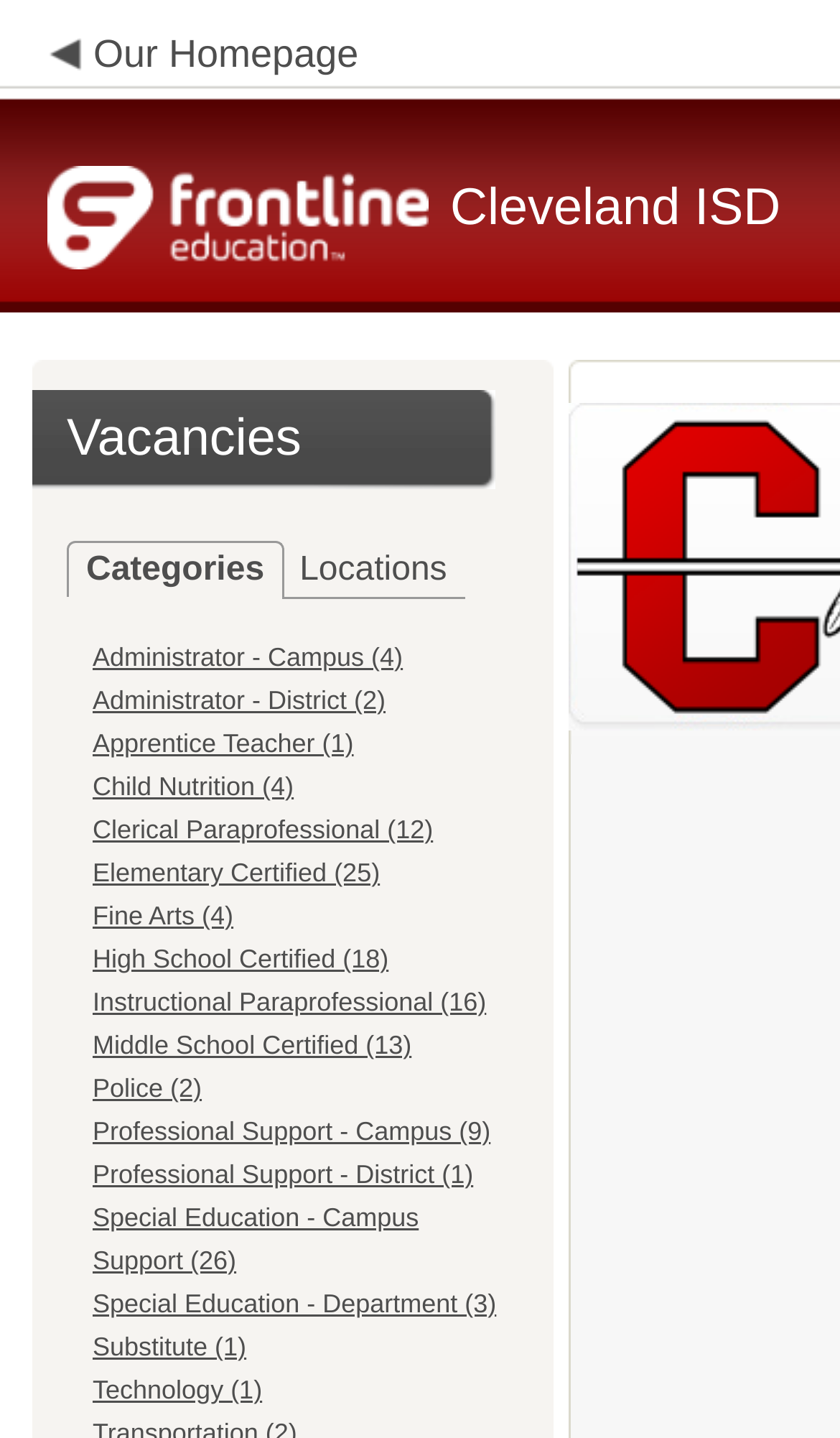Locate the bounding box coordinates of the element to click to perform the following action: 'Get in touch with support'. The coordinates should be given as four float values between 0 and 1, in the form of [left, top, right, bottom].

None